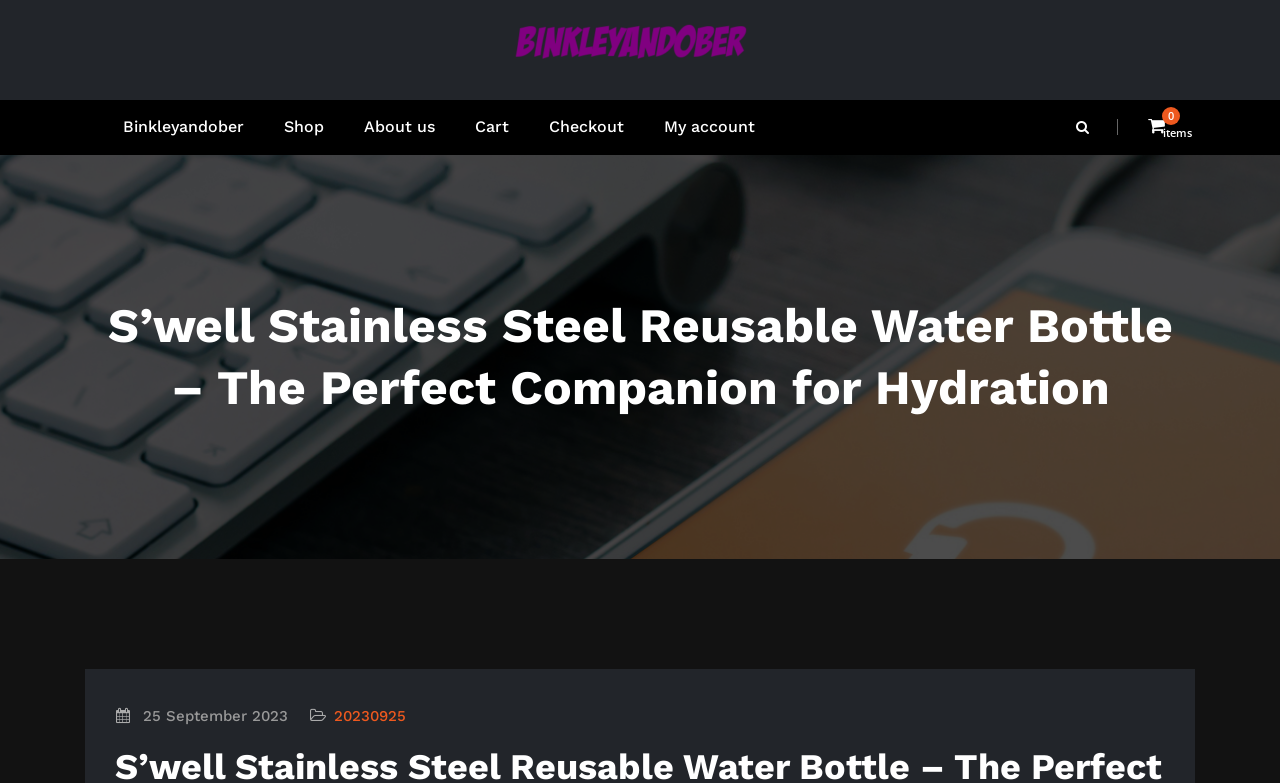Your task is to extract the text of the main heading from the webpage.

S’well Stainless Steel Reusable Water Bottle – The Perfect Companion for Hydration